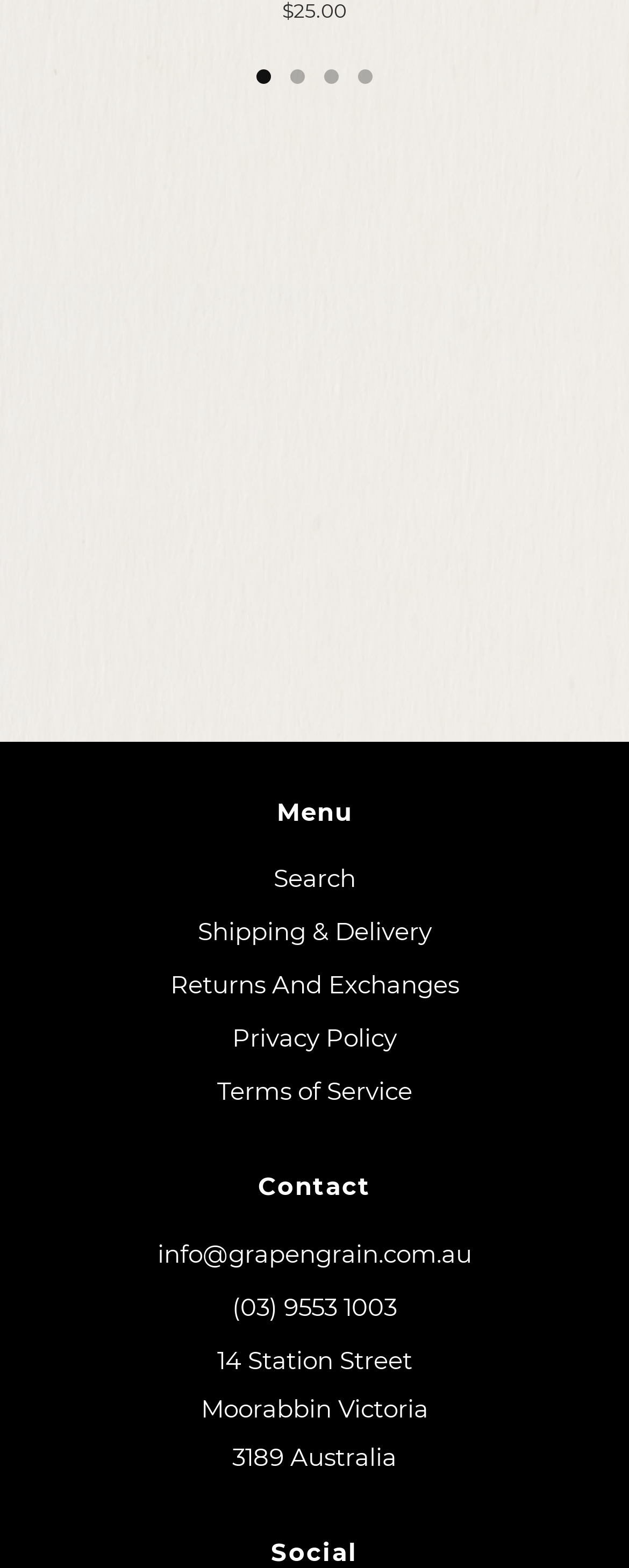Locate the bounding box coordinates of the clickable area to execute the instruction: "Read about Rialto Beach in the Olympic Peninsula". Provide the coordinates as four float numbers between 0 and 1, represented as [left, top, right, bottom].

None